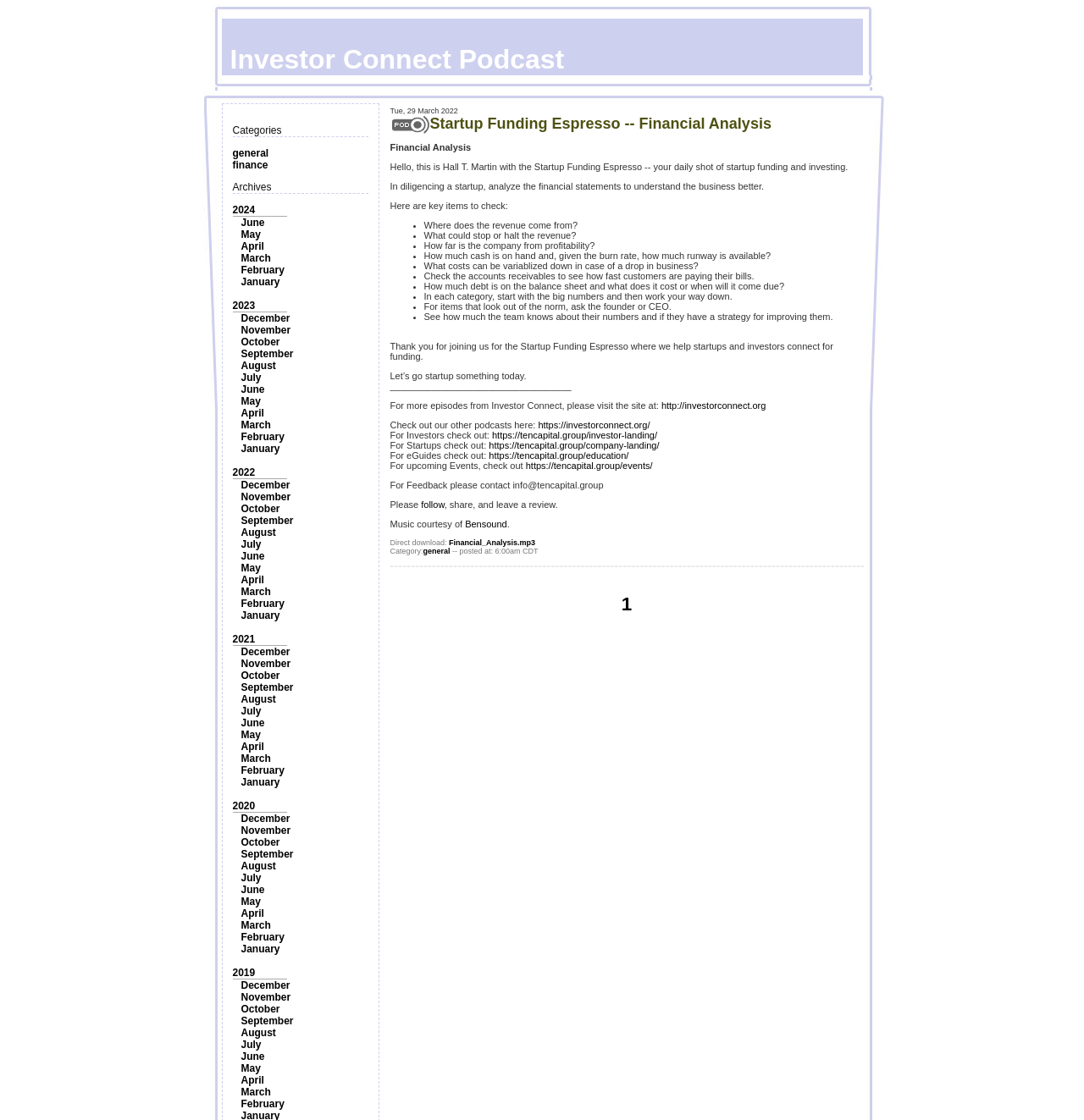Highlight the bounding box coordinates of the element that should be clicked to carry out the following instruction: "Browse archives for 2024". The coordinates must be given as four float numbers ranging from 0 to 1, i.e., [left, top, right, bottom].

[0.214, 0.182, 0.235, 0.193]